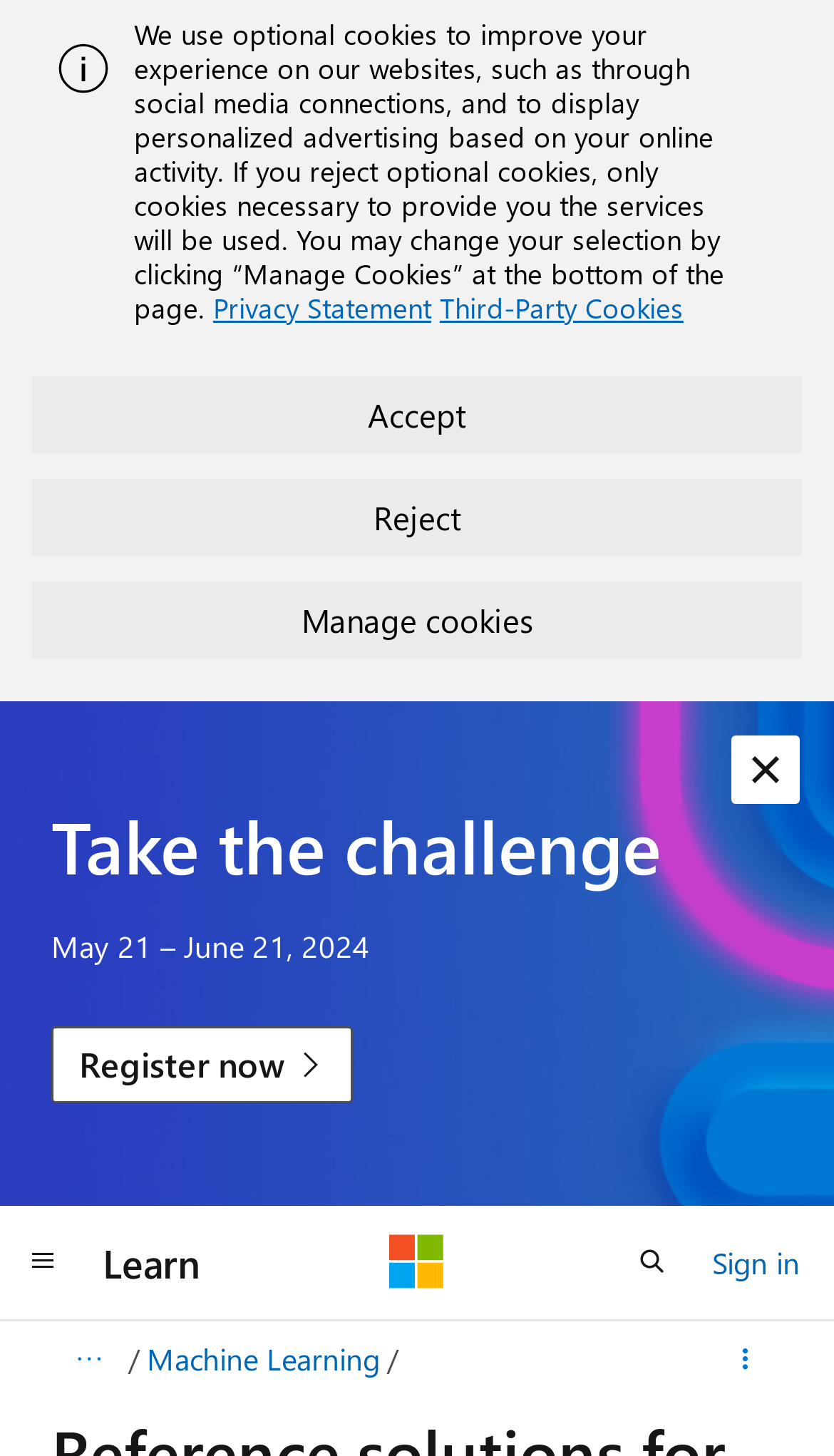Identify the bounding box coordinates for the UI element described by the following text: "parent_node: Learn aria-label="Microsoft"". Provide the coordinates as four float numbers between 0 and 1, in the format [left, top, right, bottom].

[0.467, 0.848, 0.533, 0.886]